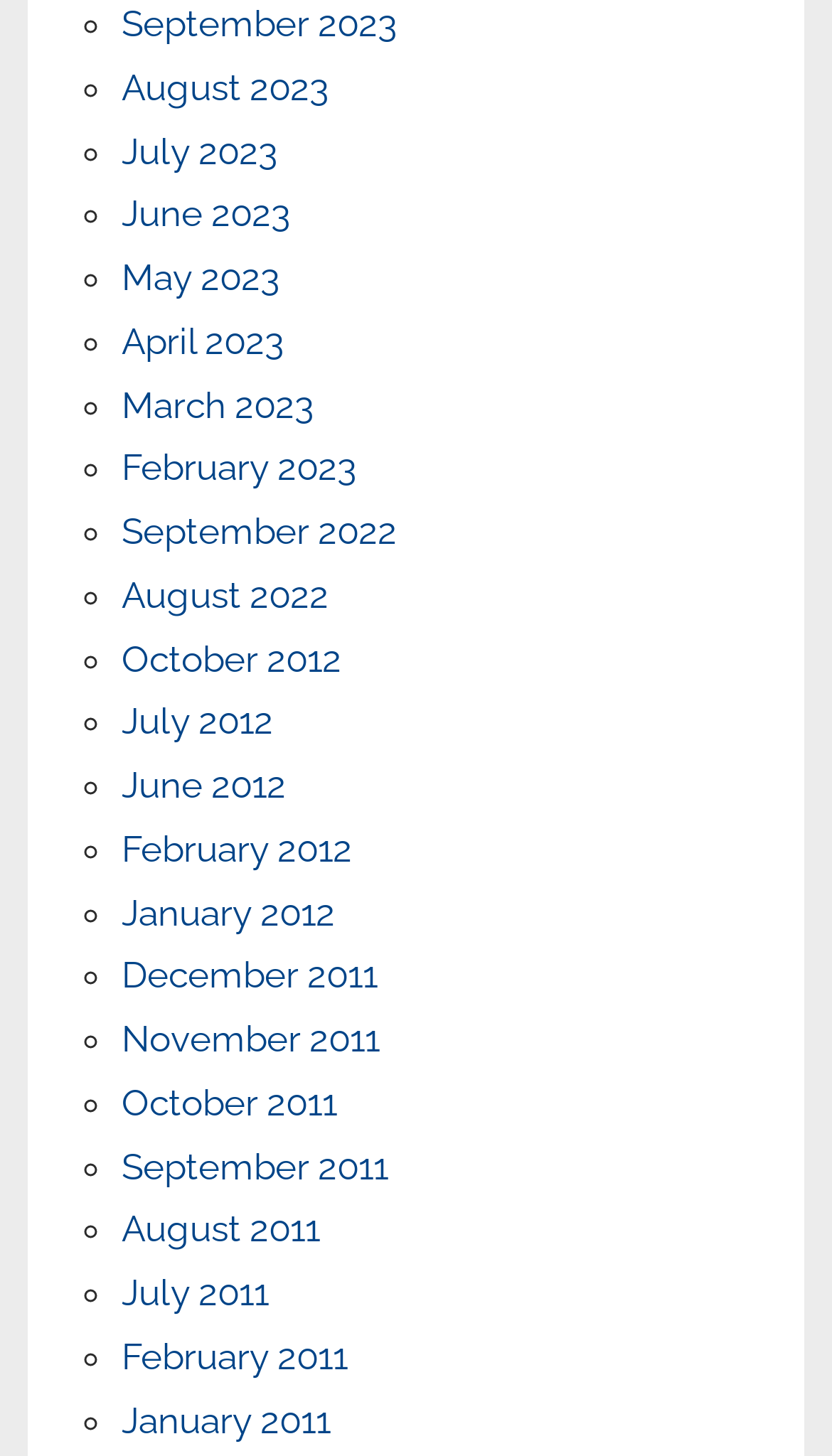Provide a brief response to the question below using a single word or phrase: 
How many links are on this webpage?

37